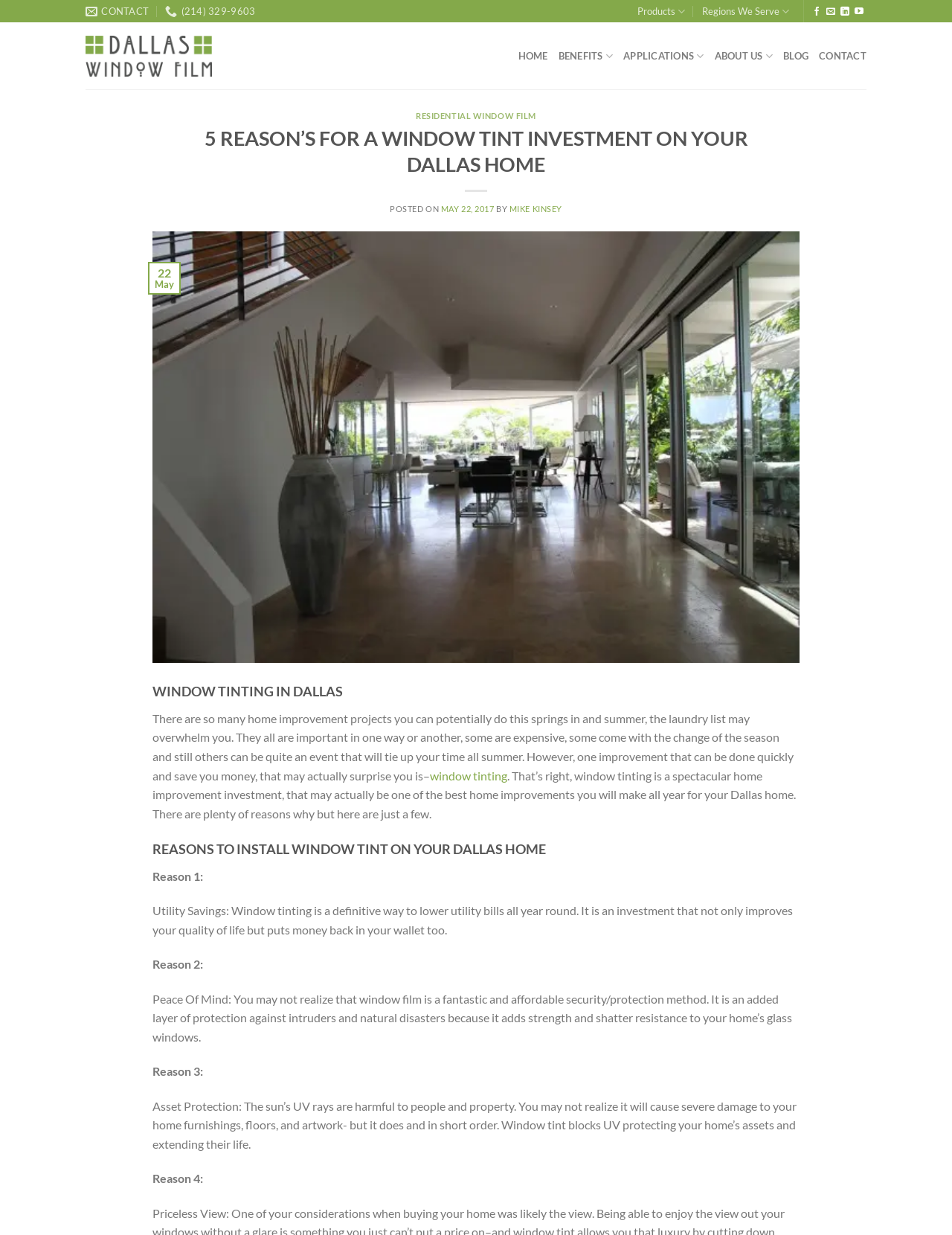Give a one-word or short-phrase answer to the following question: 
What is the purpose of window tinting?

Utility Savings